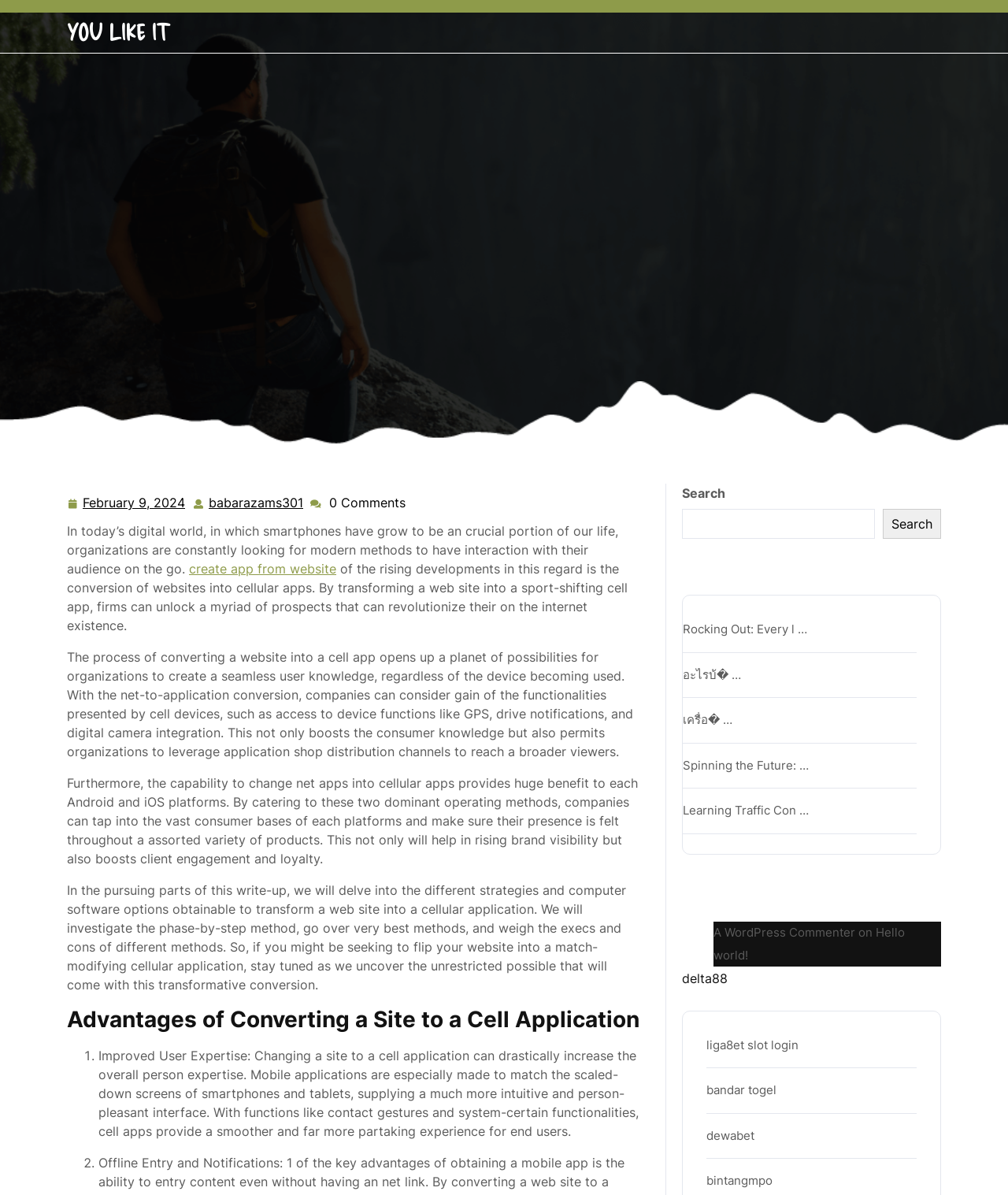What is the purpose of the search box on the webpage?
Offer a detailed and full explanation in response to the question.

The search box is located on the right side of the webpage, and it allows users to search for specific content within the website. This feature enables users to quickly find relevant information, making it easier for them to navigate the website.